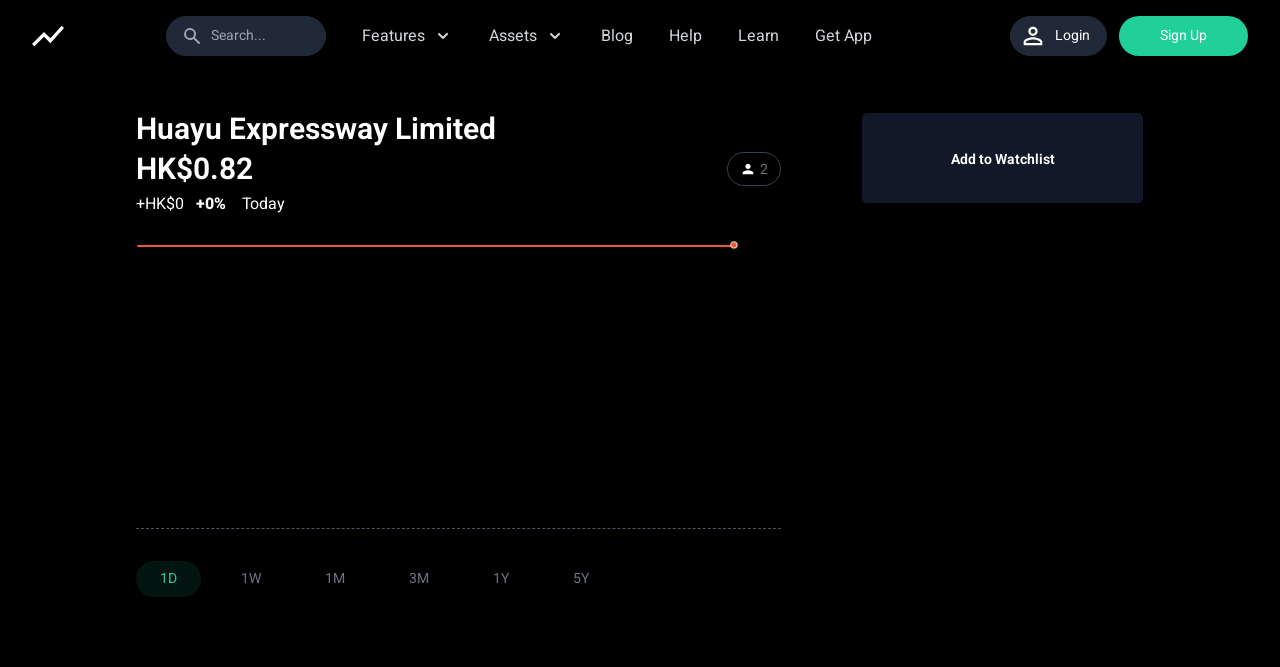Answer briefly with one word or phrase:
What is the current stock price of Huayu Expressway Limited?

HK$0.82